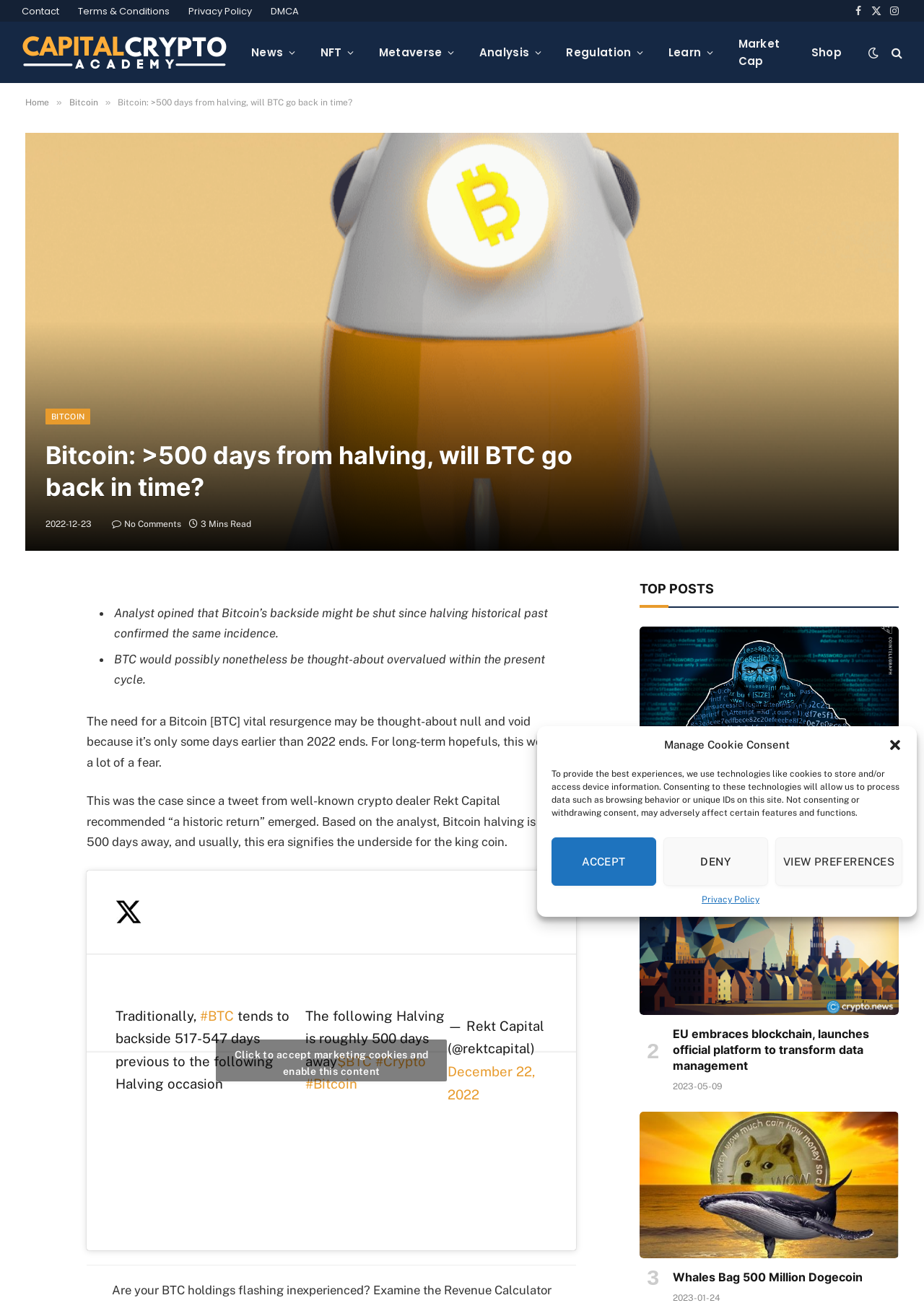What is the topic of the top post?
Answer the question in as much detail as possible.

I looked at the article section of the webpage and found the top post, which has a heading 'Defrost Finance offers 20% payment to hackers as CertiK claims project is an ‘Exit Scam’’.